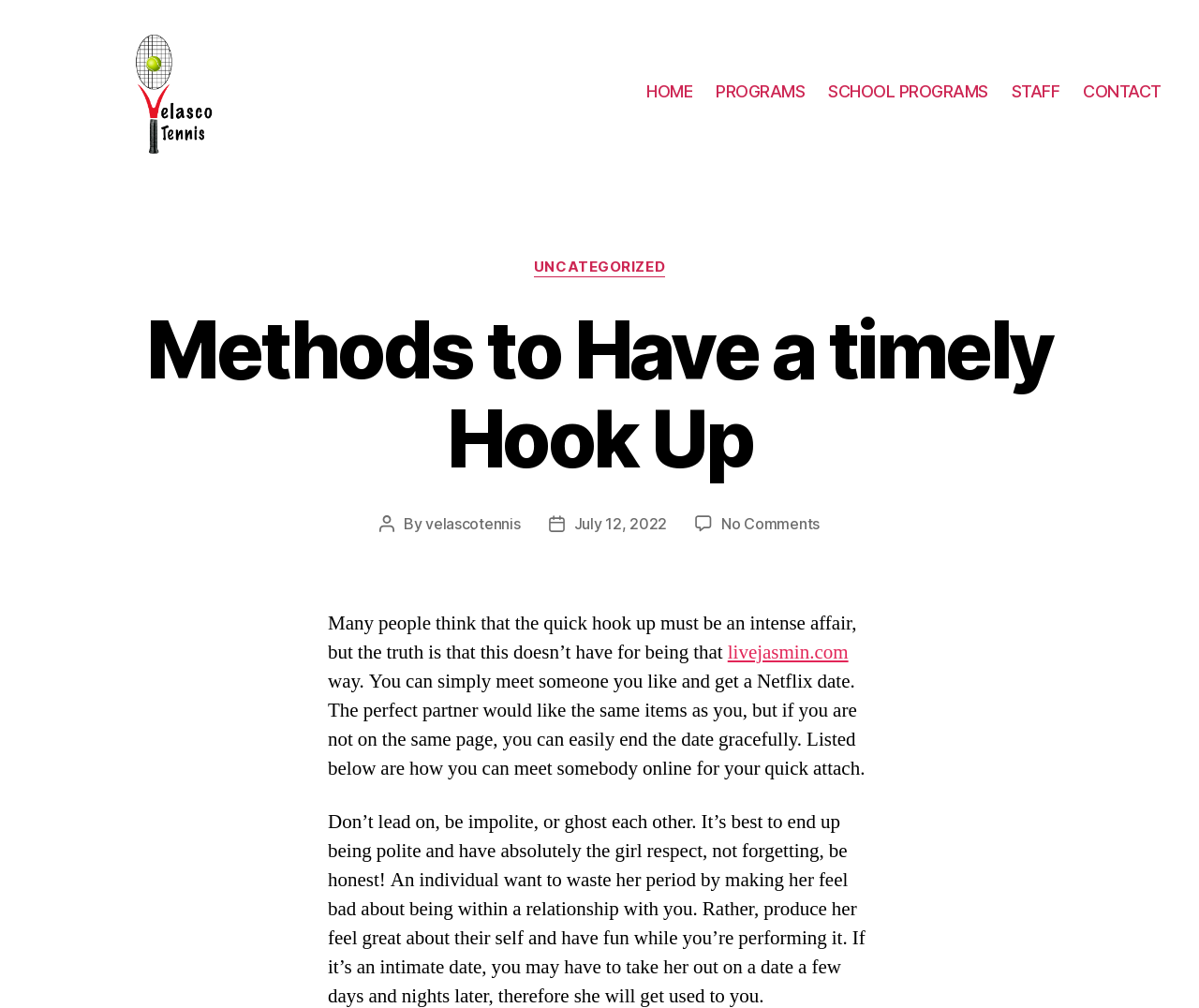Find the bounding box coordinates of the area to click in order to follow the instruction: "check the date of the post".

[0.479, 0.51, 0.556, 0.529]